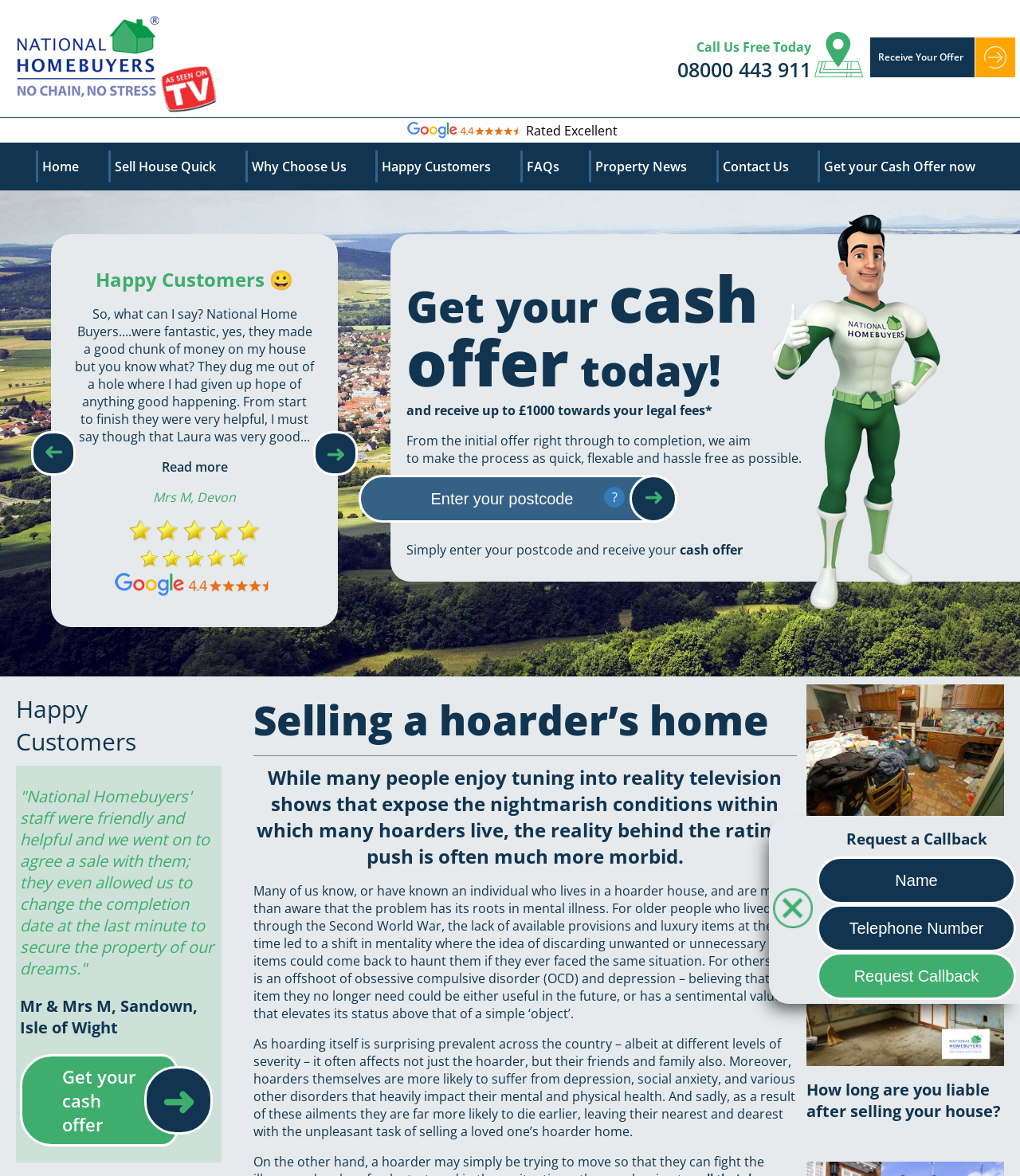Identify the bounding box coordinates of the part that should be clicked to carry out this instruction: "Enter your postcode".

[0.352, 0.404, 0.664, 0.444]